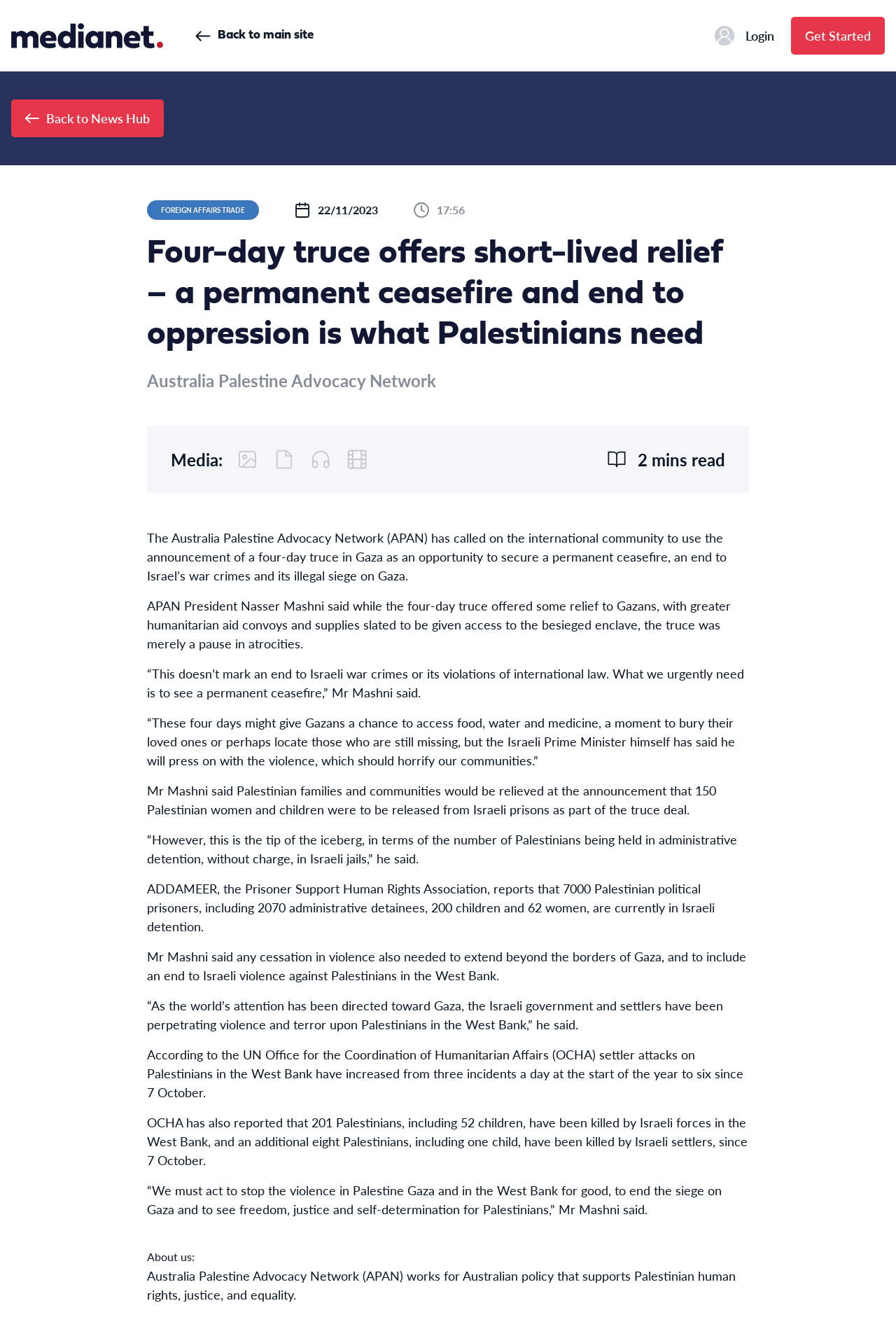What is the logo of the website?
Please answer the question with as much detail as possible using the screenshot.

The logo of the website is Medianet, which is located at the top left corner of the webpage, as indicated by the bounding box coordinates [0.013, 0.013, 0.182, 0.041] and the image description 'Medianet. logo'.